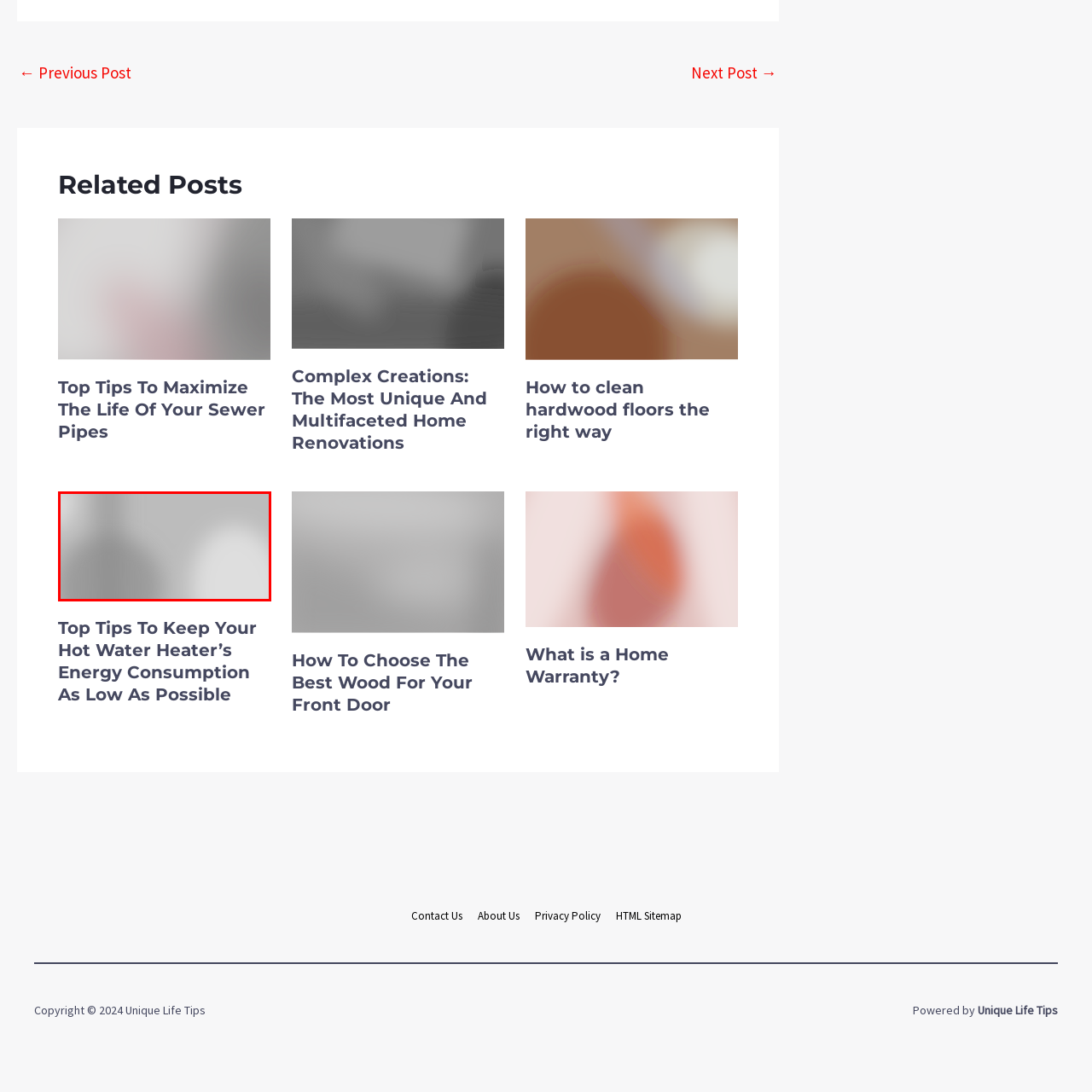What is the purpose of the article?
Assess the image contained within the red bounding box and give a detailed answer based on the visual elements present in the image.

The article aims to guide homeowners on how to minimize energy consumption and reduce costs associated with their water heater systems, thereby promoting energy efficiency and conservation.